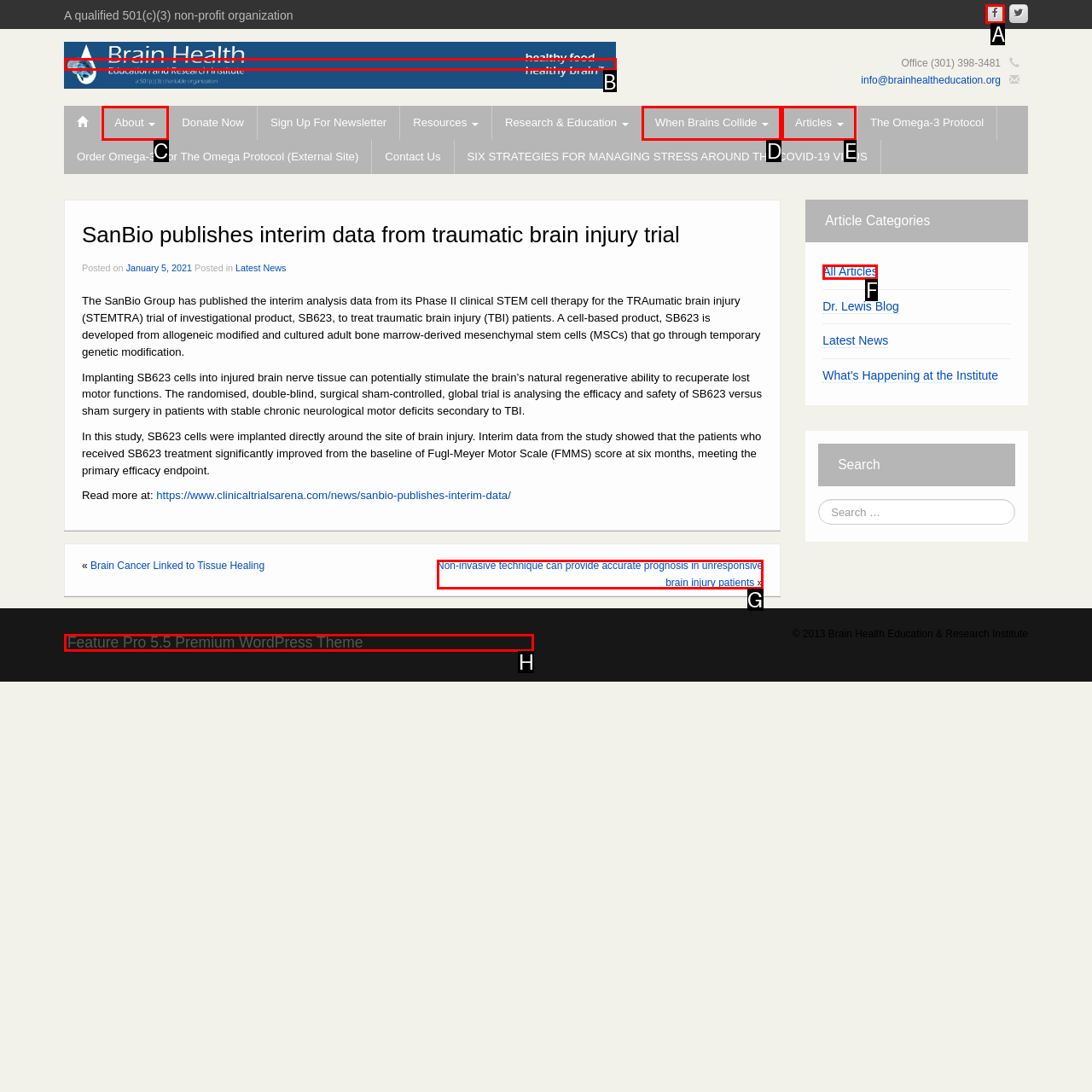Select the option that matches the description: About. Answer with the letter of the correct option directly.

C